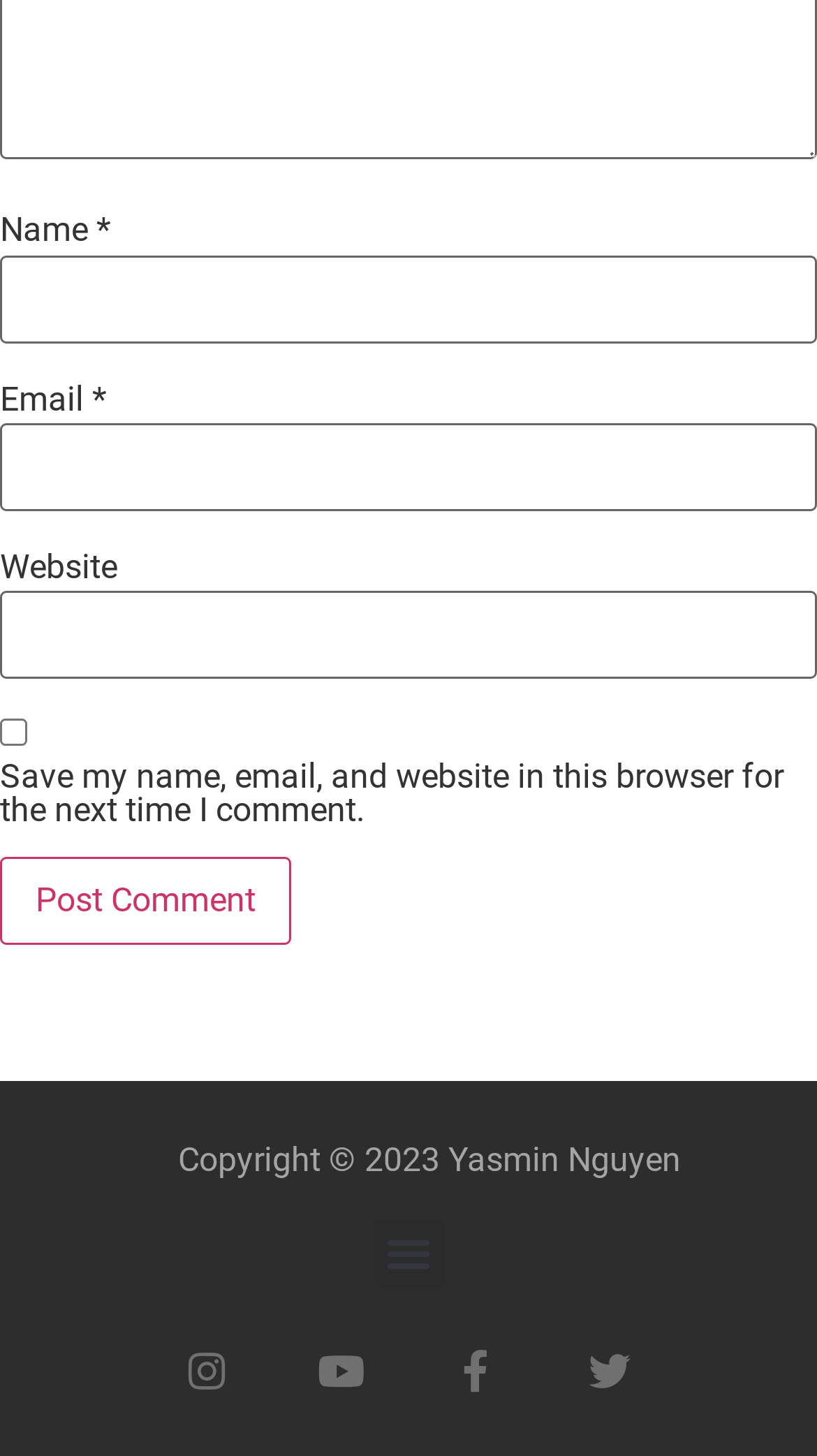Using the webpage screenshot, locate the HTML element that fits the following description and provide its bounding box: "parent_node: Email * aria-describedby="email-notes" name="email"".

[0.0, 0.291, 1.0, 0.351]